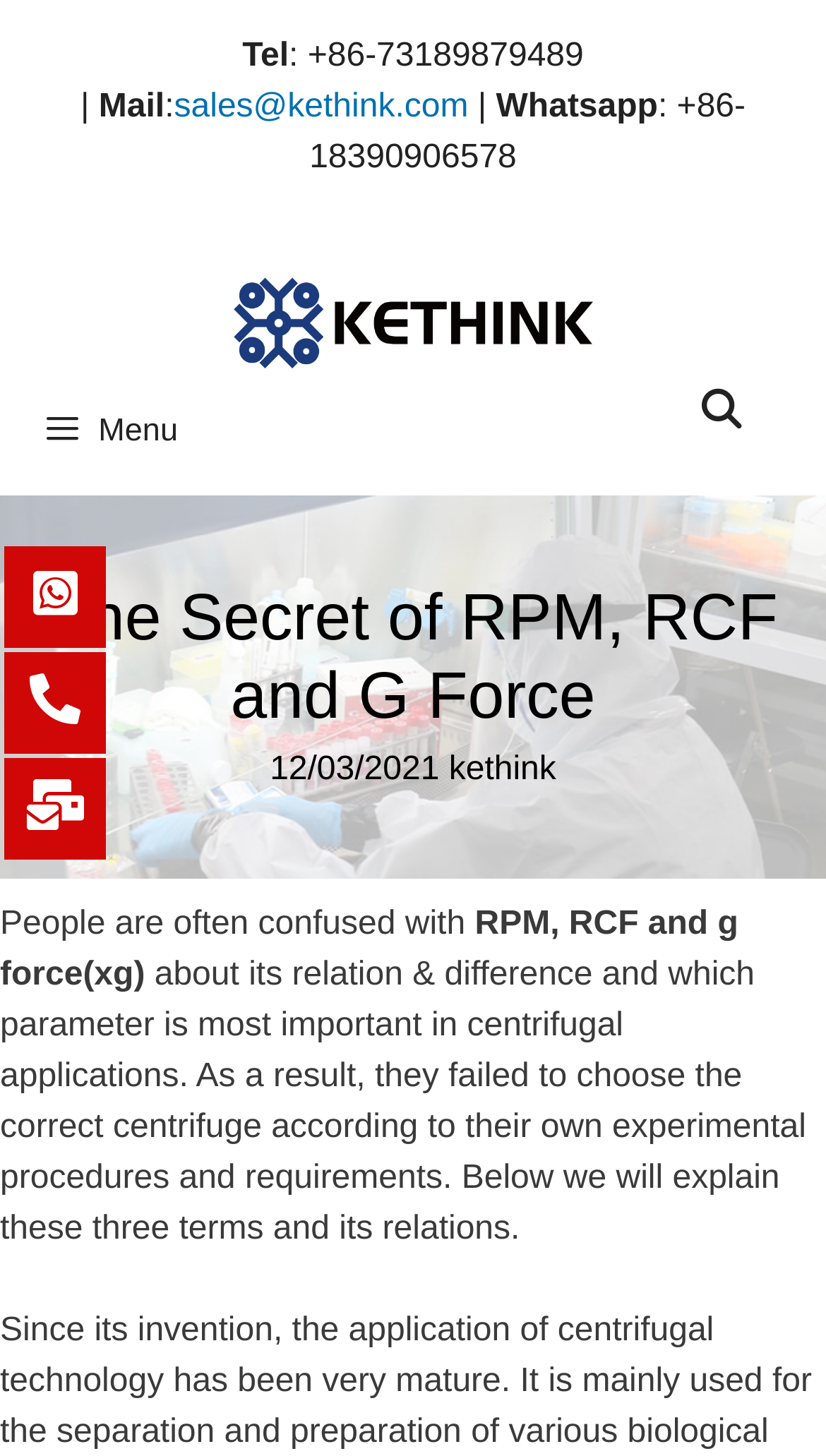From the webpage screenshot, predict the bounding box coordinates (top-left x, top-left y, bottom-right x, bottom-right y) for the UI element described here: Main Menu

None